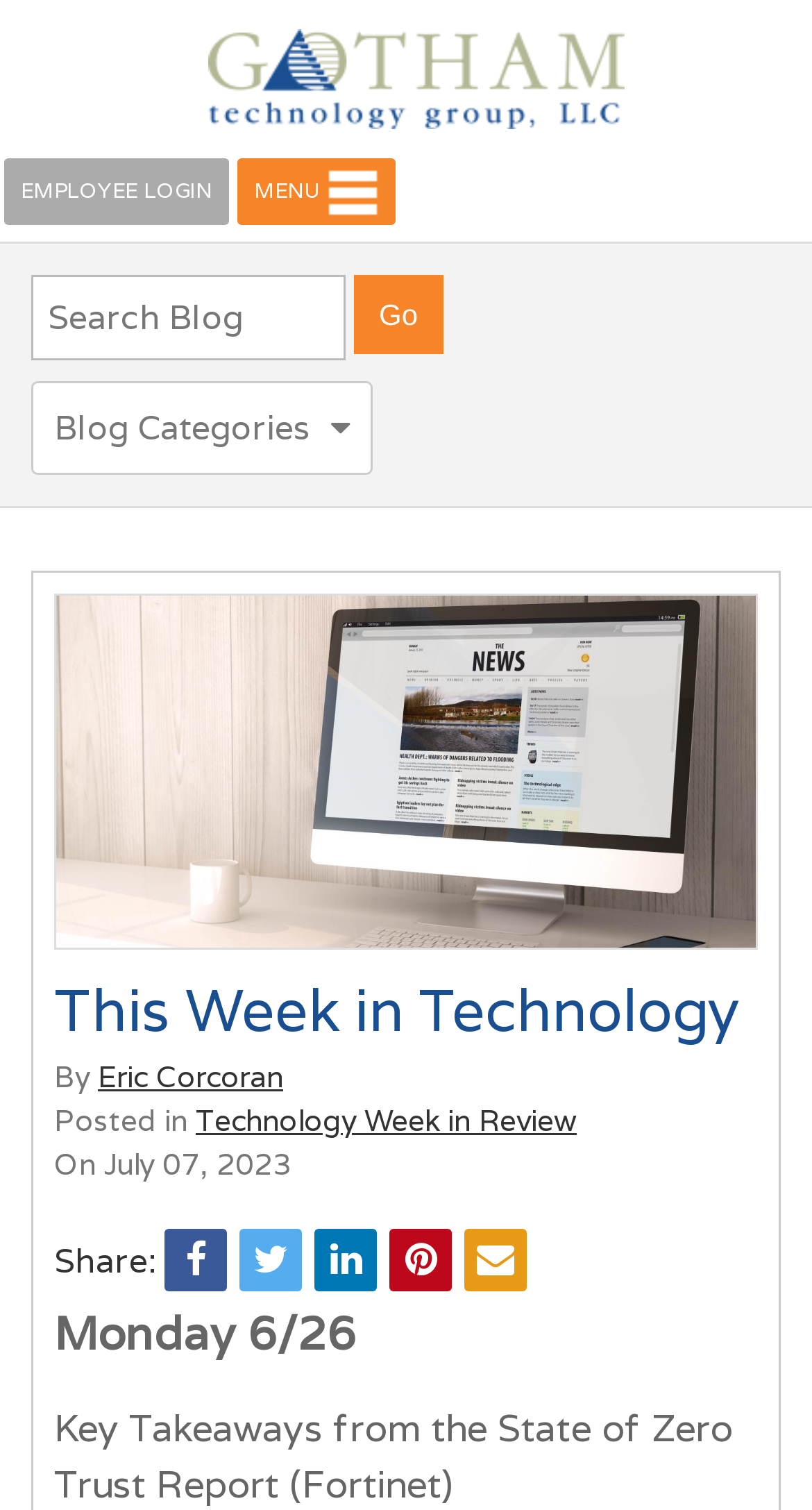Please provide the bounding box coordinates for the element that needs to be clicked to perform the instruction: "Read the blog post by Eric Corcoran". The coordinates must consist of four float numbers between 0 and 1, formatted as [left, top, right, bottom].

[0.121, 0.701, 0.349, 0.726]